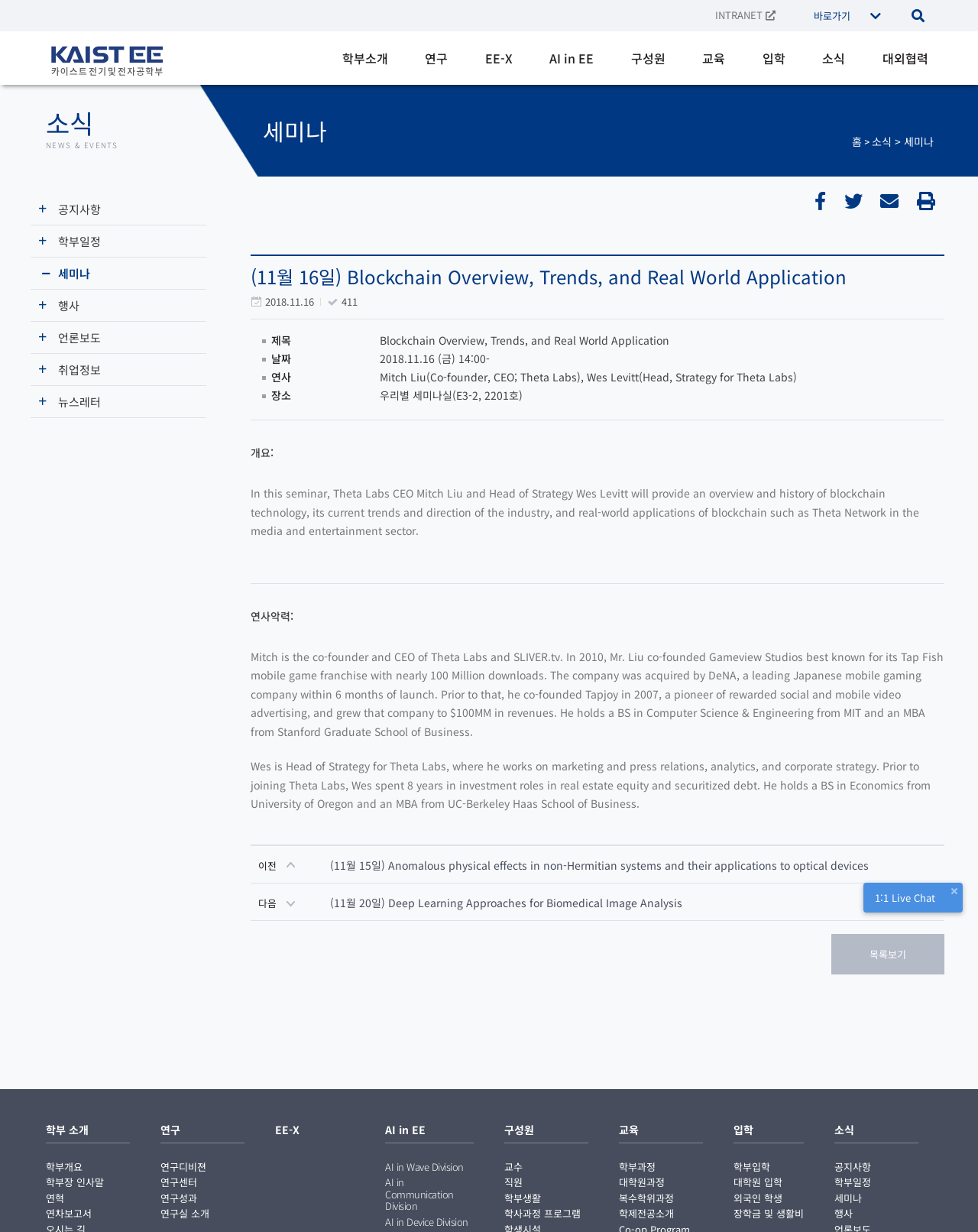Could you specify the bounding box coordinates for the clickable section to complete the following instruction: "View details of Awnings Modern Polycarbonate Cover Front Door Outdoor Patio Canopy Sun Shetter"?

None